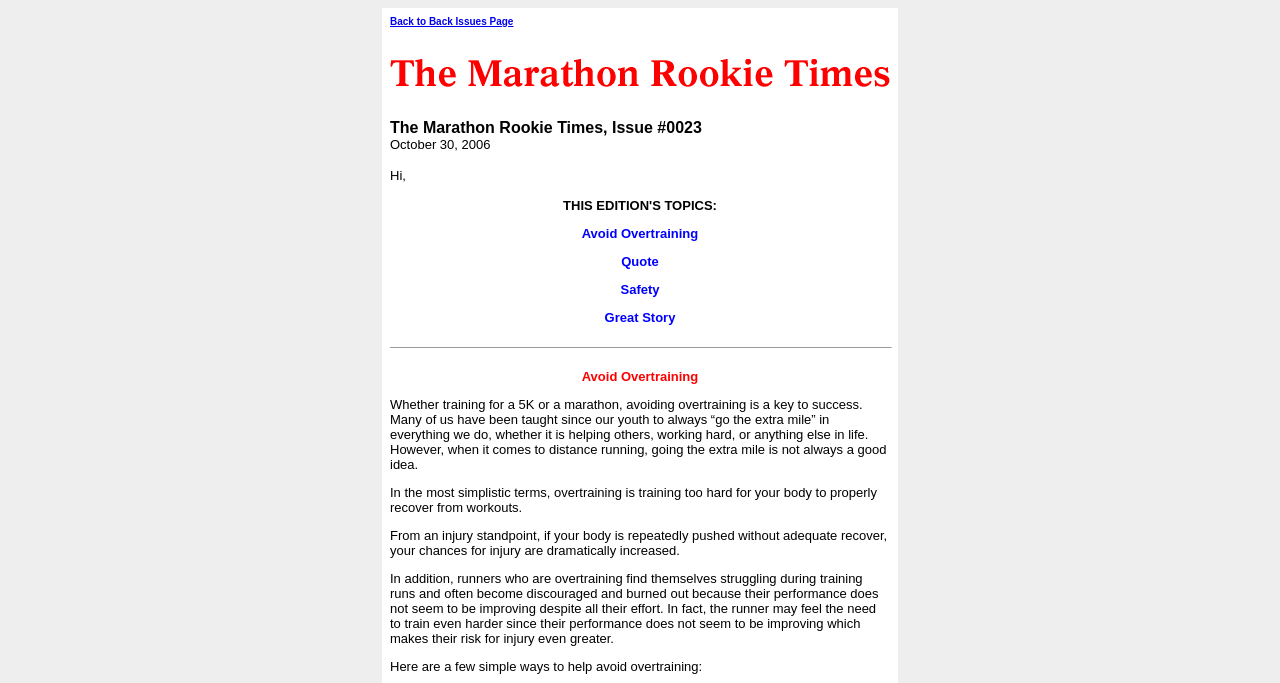What is the topic of the article?
Based on the image content, provide your answer in one word or a short phrase.

Avoid Overtraining